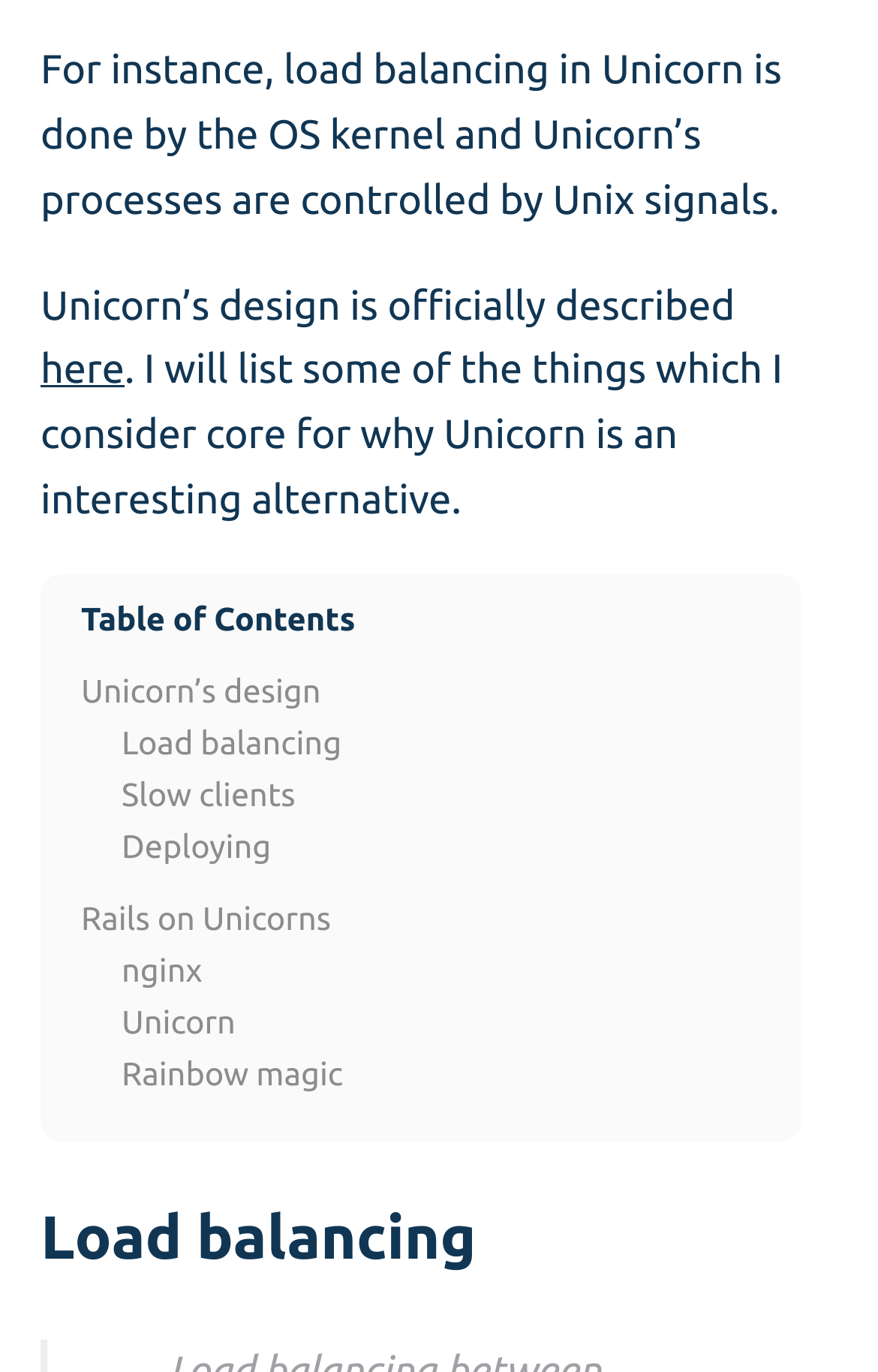Pinpoint the bounding box coordinates of the element to be clicked to execute the instruction: "Learn about 'nginx'".

[0.138, 0.694, 0.23, 0.721]